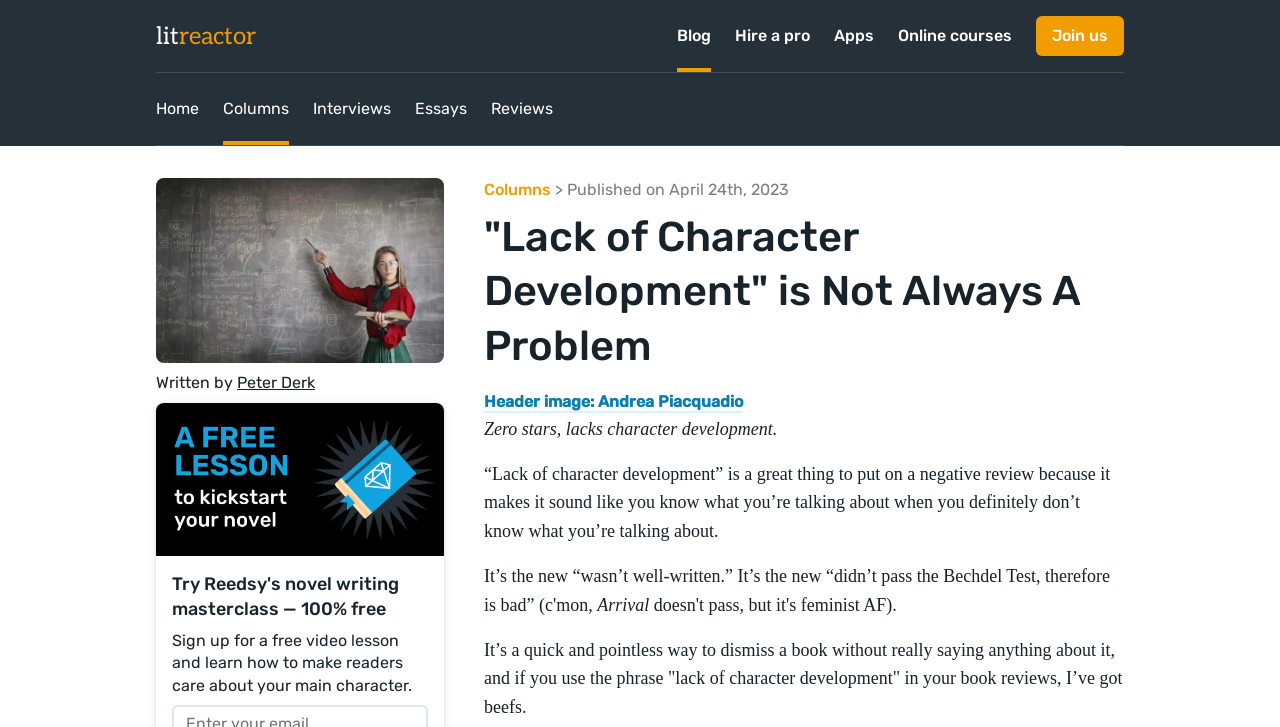Please identify the bounding box coordinates of the region to click in order to complete the task: "Sign up for a free video lesson". The coordinates must be four float numbers between 0 and 1, specified as [left, top, right, bottom].

[0.134, 0.786, 0.334, 0.855]